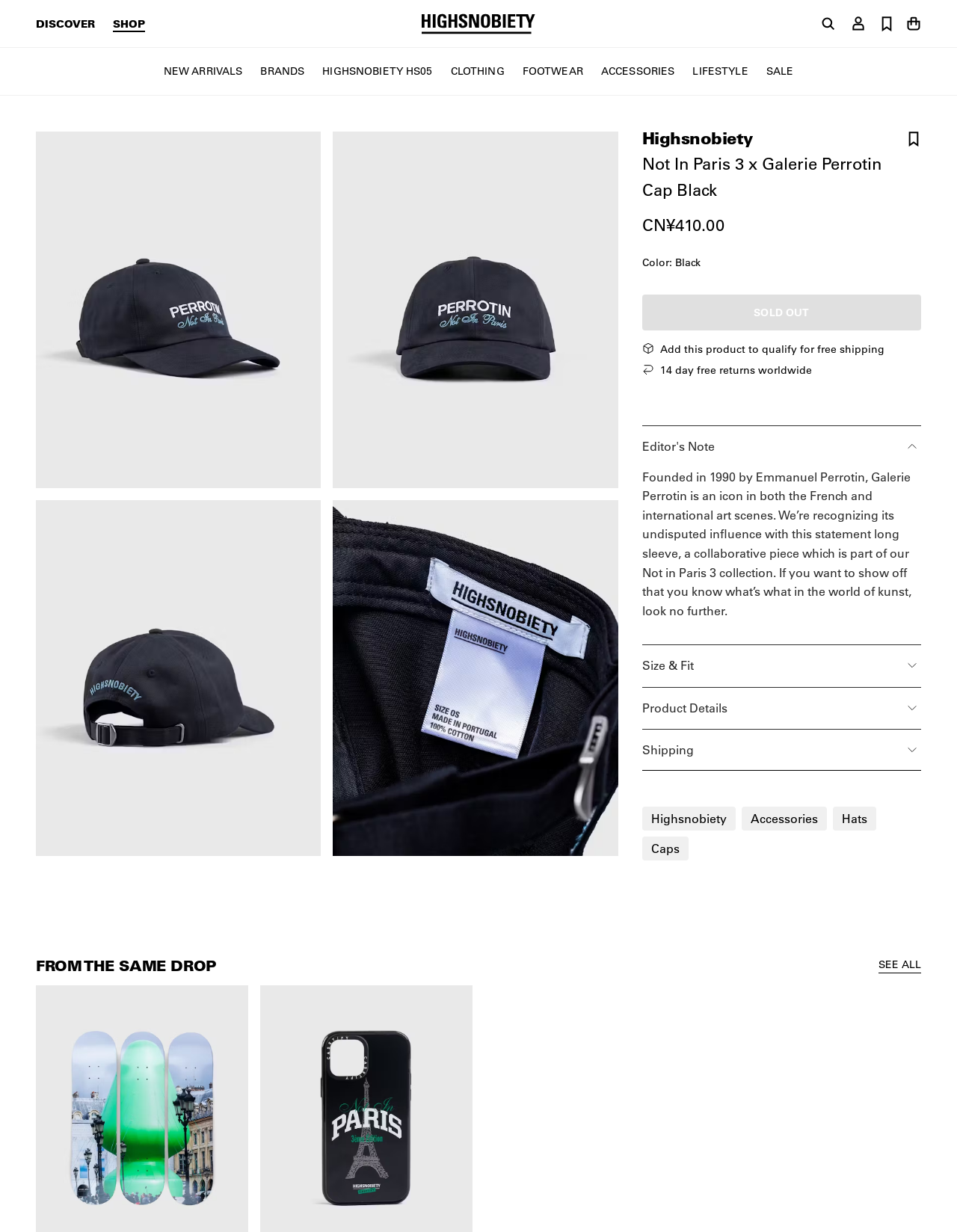Respond to the question below with a single word or phrase:
What is the price of the product?

CN¥410.00